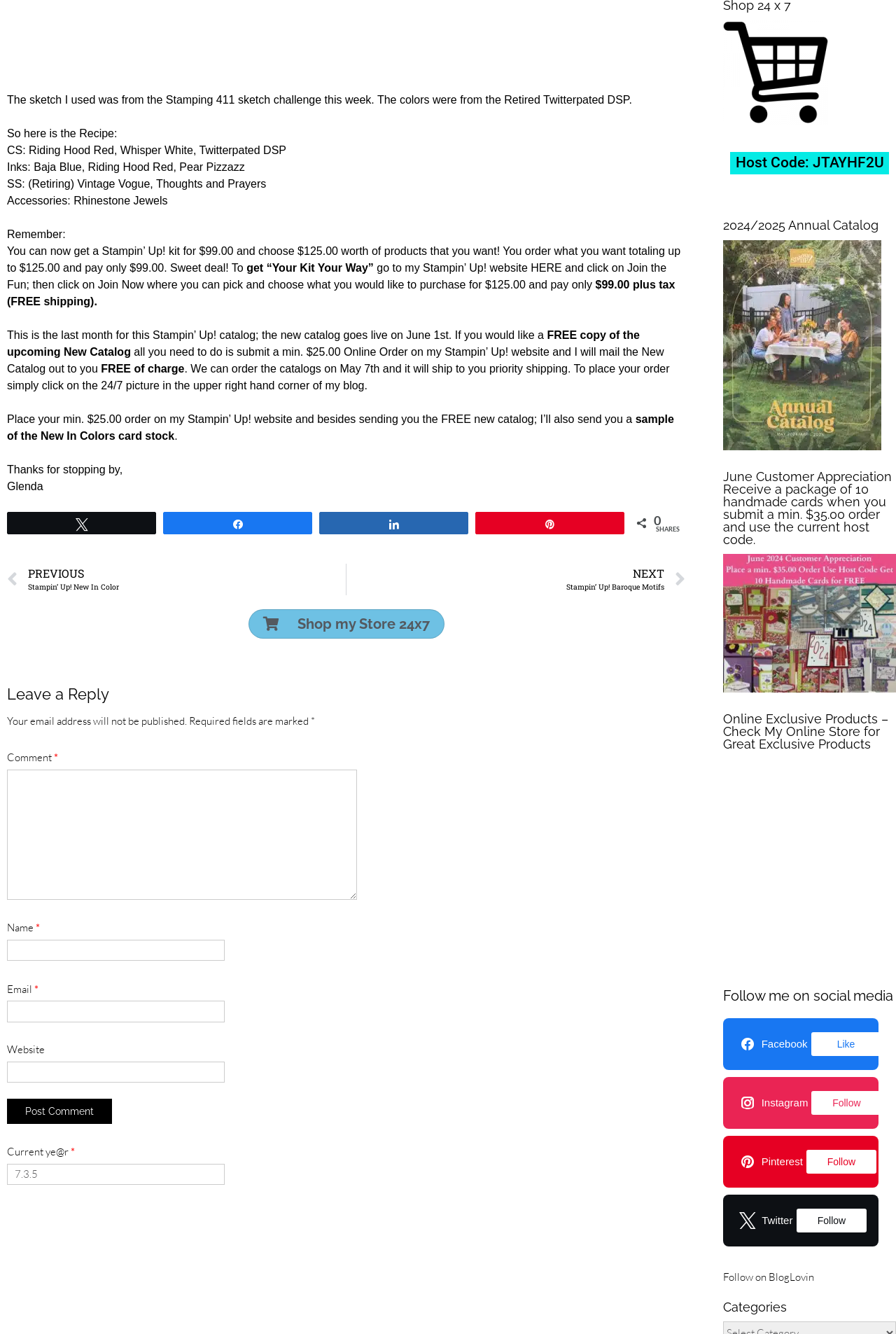Using the provided element description, identify the bounding box coordinates as (top-left x, top-left y, bottom-right x, bottom-right y). Ensure all values are between 0 and 1. Description: parent_node: Email * aria-describedby="email-notes" name="email"

[0.008, 0.75, 0.251, 0.766]